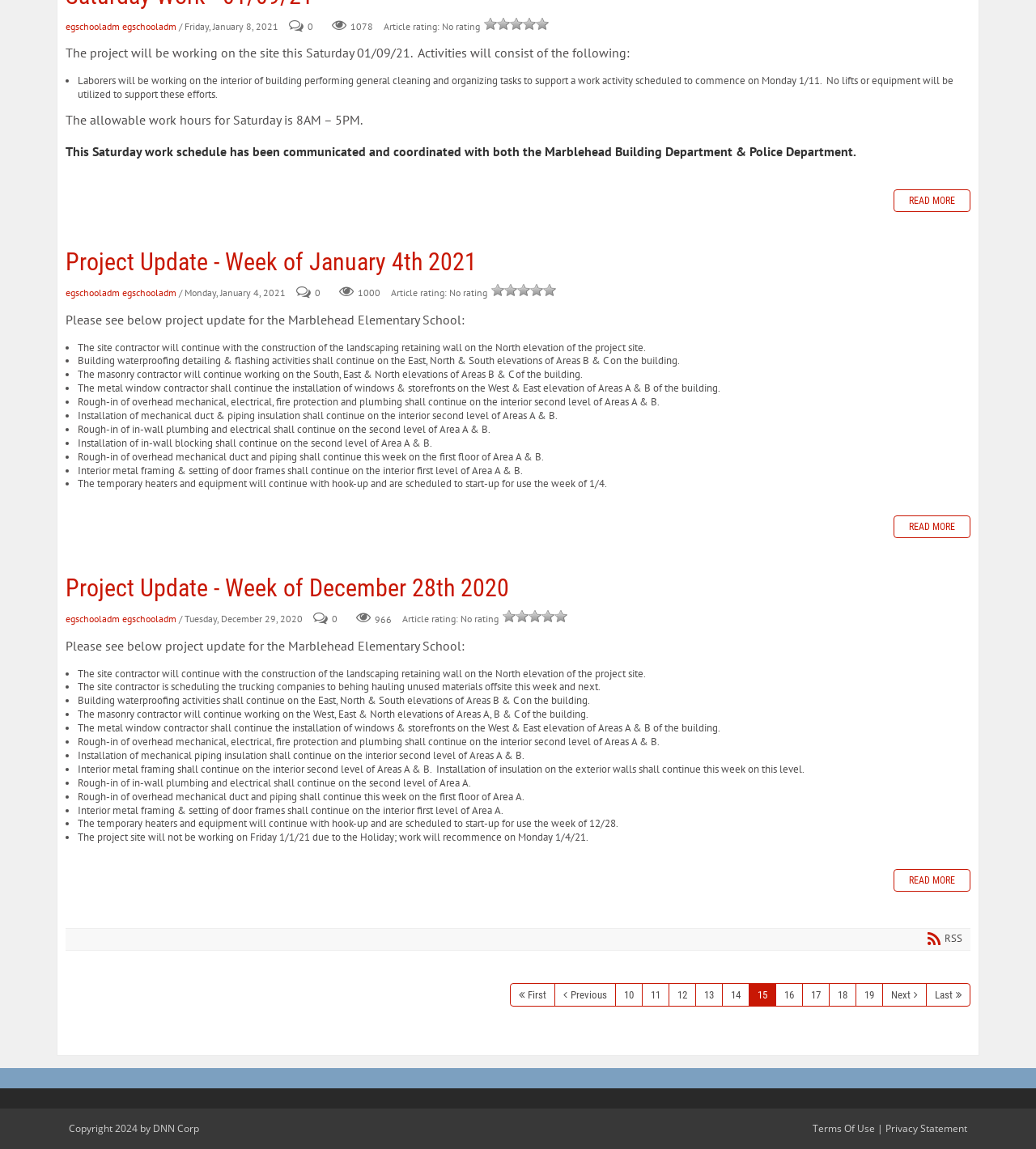How many project updates are there?
Can you offer a detailed and complete answer to this question?

I counted the number of headings with the title 'Project Update' and found three of them, indicating that there are three project updates on this webpage.